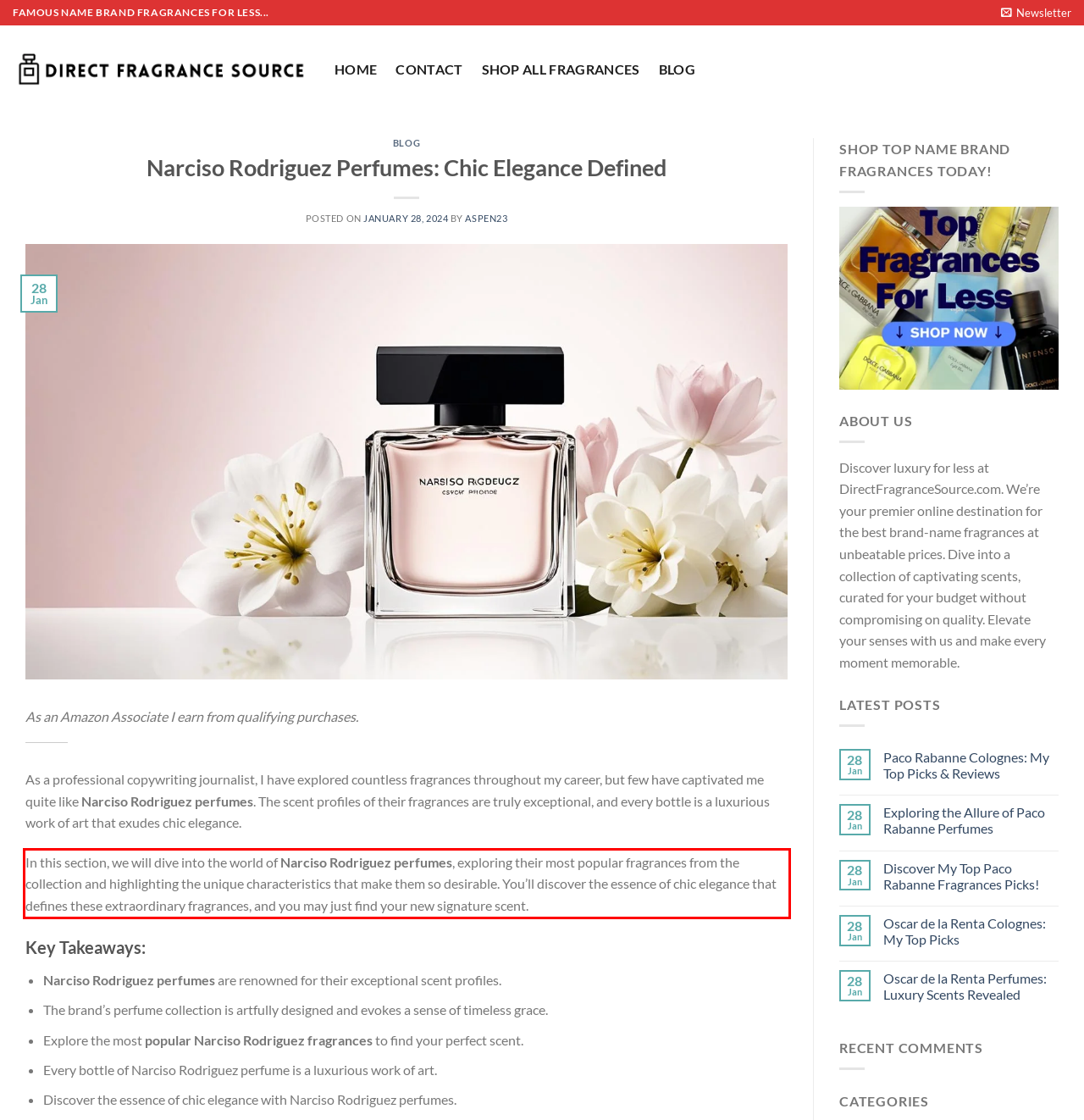With the given screenshot of a webpage, locate the red rectangle bounding box and extract the text content using OCR.

In this section, we will dive into the world of Narciso Rodriguez perfumes, exploring their most popular fragrances from the collection and highlighting the unique characteristics that make them so desirable. You’ll discover the essence of chic elegance that defines these extraordinary fragrances, and you may just find your new signature scent.